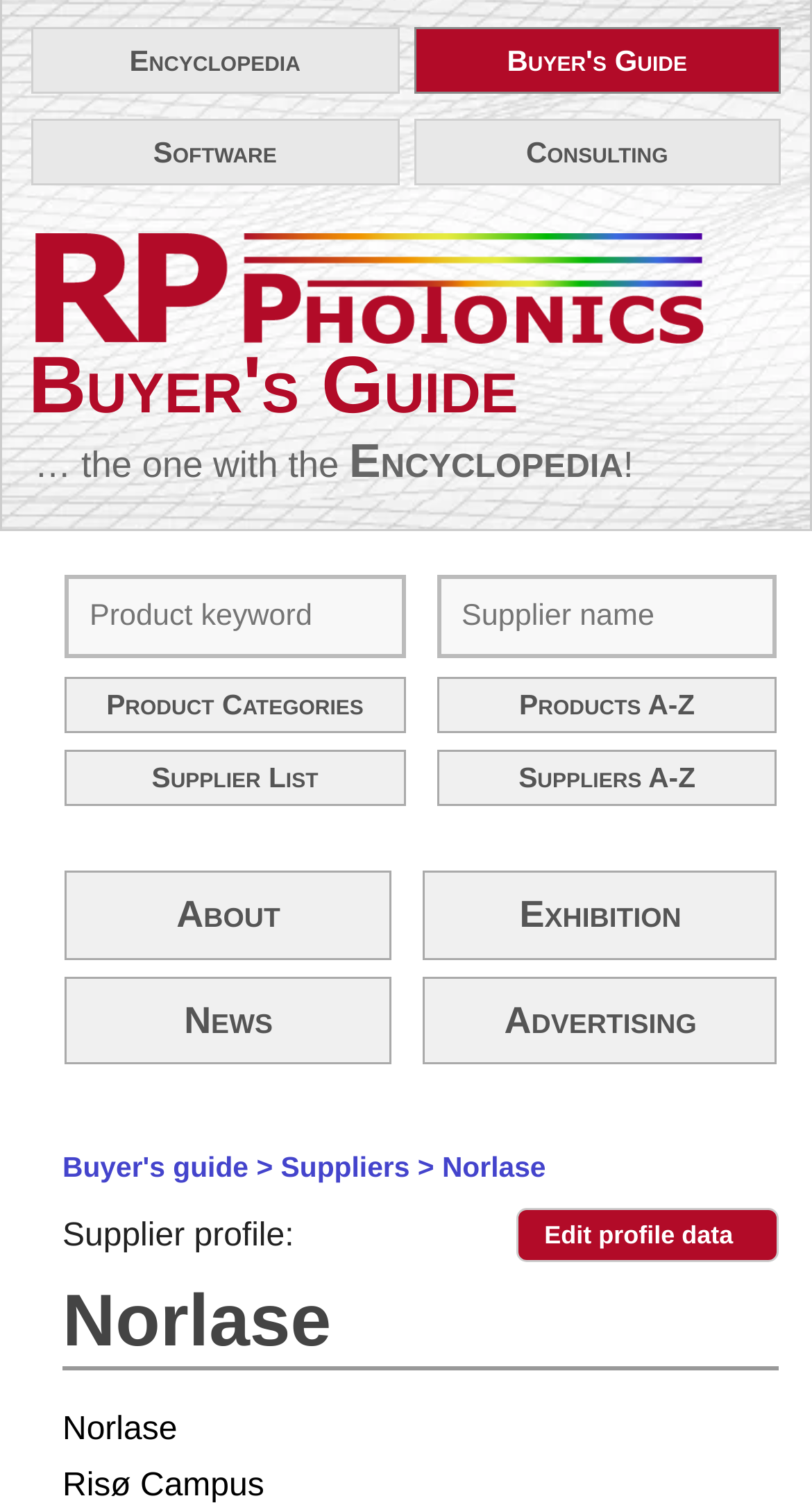Determine the bounding box coordinates of the region that needs to be clicked to achieve the task: "View Encyclopedia".

[0.159, 0.029, 0.37, 0.051]